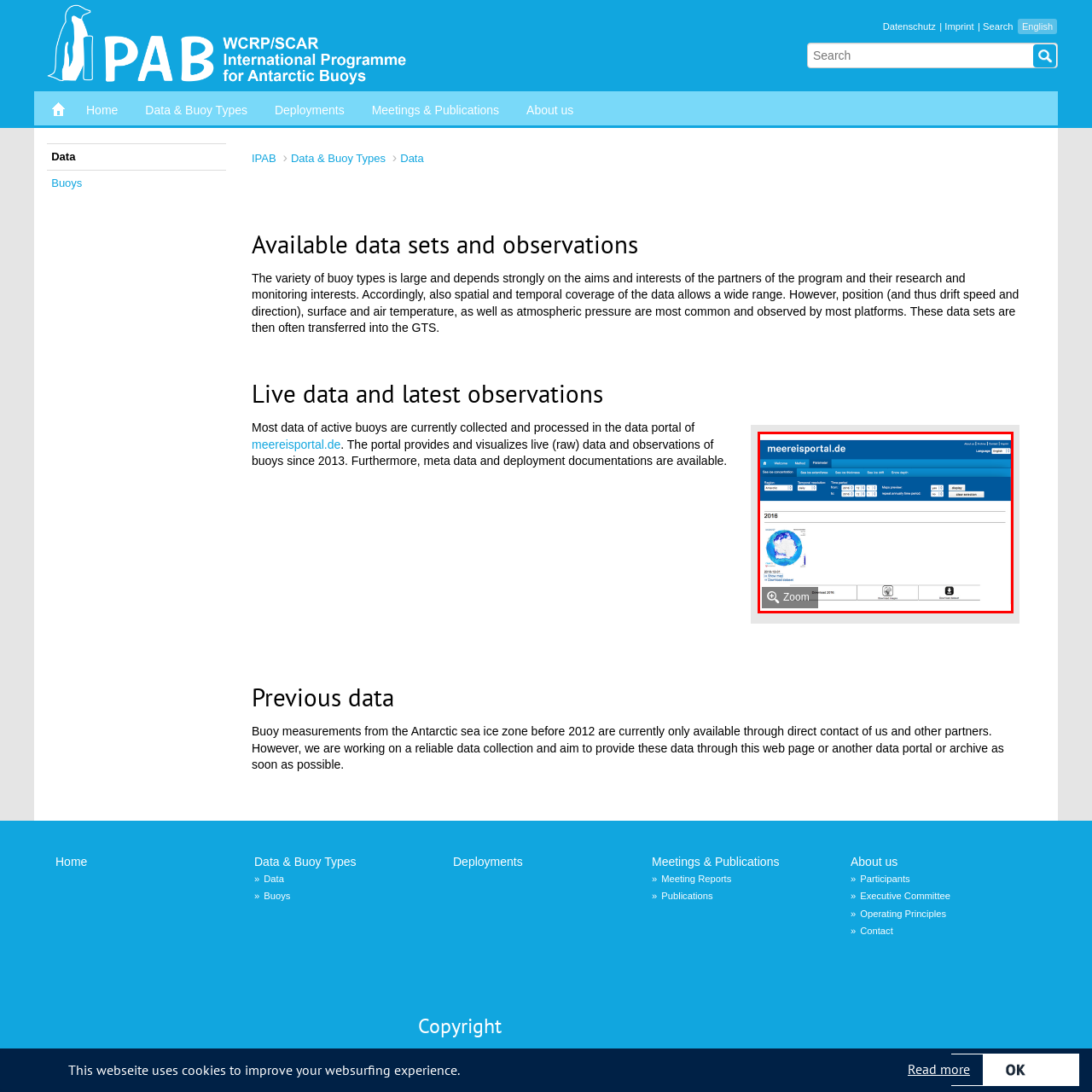What is the primary function of the dropdown for the timeframe?
Inspect the image inside the red bounding box and answer the question with as much detail as you can.

The dropdown for the timeframe is an option above the map, and its primary function is to provide user flexibility in refining their data view by selecting different timeframes for analysis.